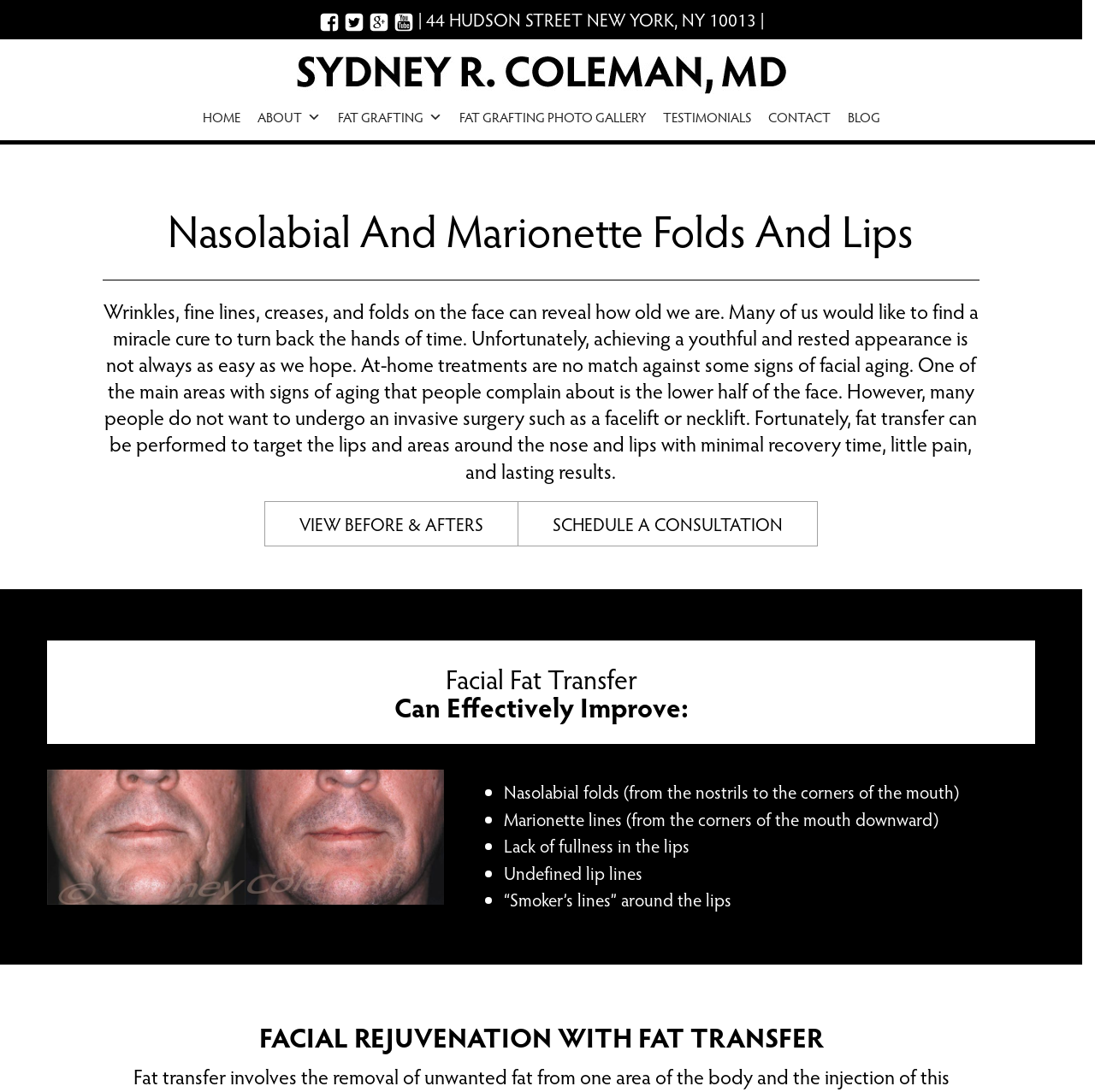Kindly determine the bounding box coordinates for the clickable area to achieve the given instruction: "Schedule a consultation".

[0.473, 0.459, 0.747, 0.501]